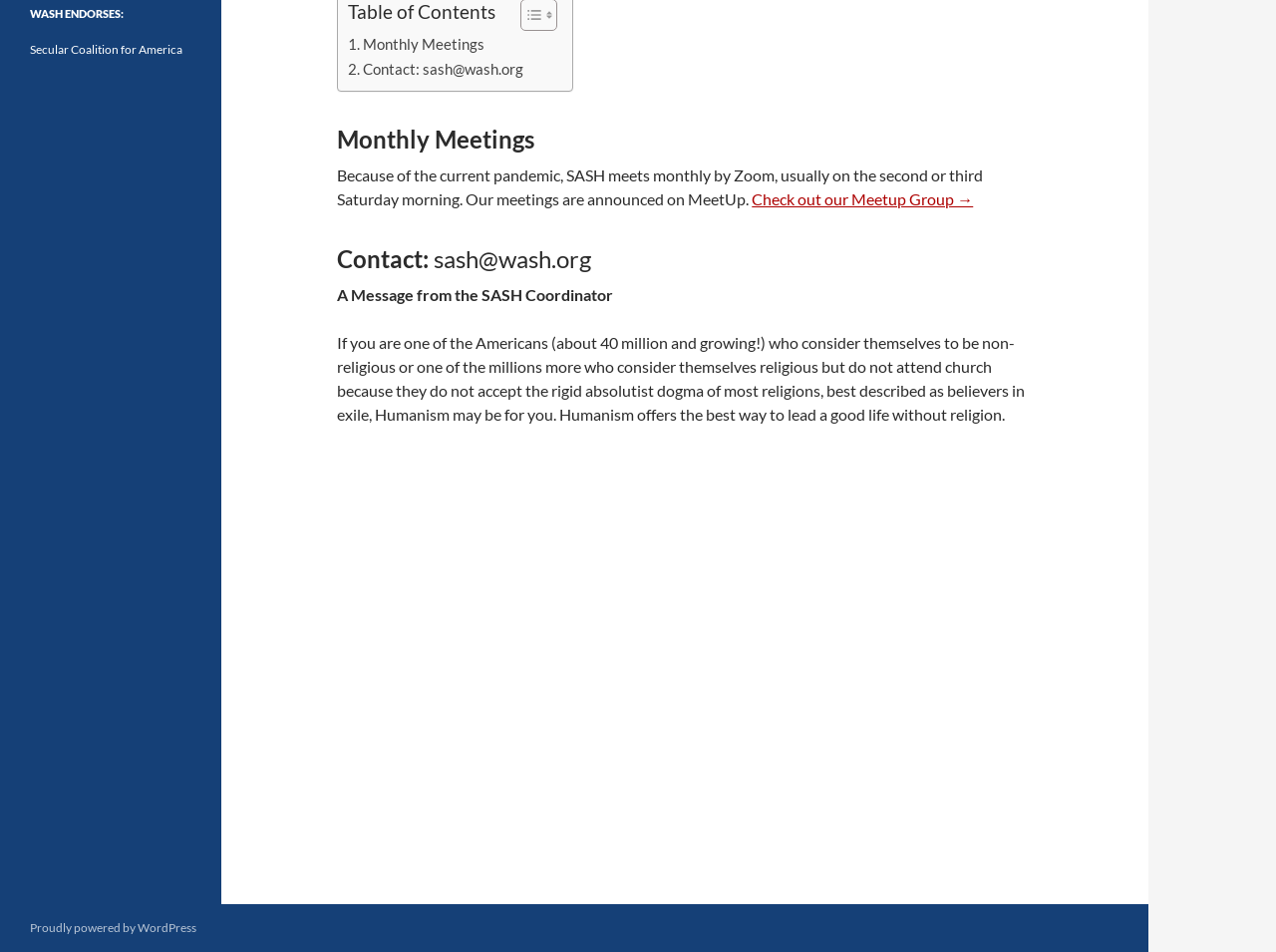Using the provided element description: "Secular Coalition for America", determine the bounding box coordinates of the corresponding UI element in the screenshot.

[0.023, 0.044, 0.143, 0.06]